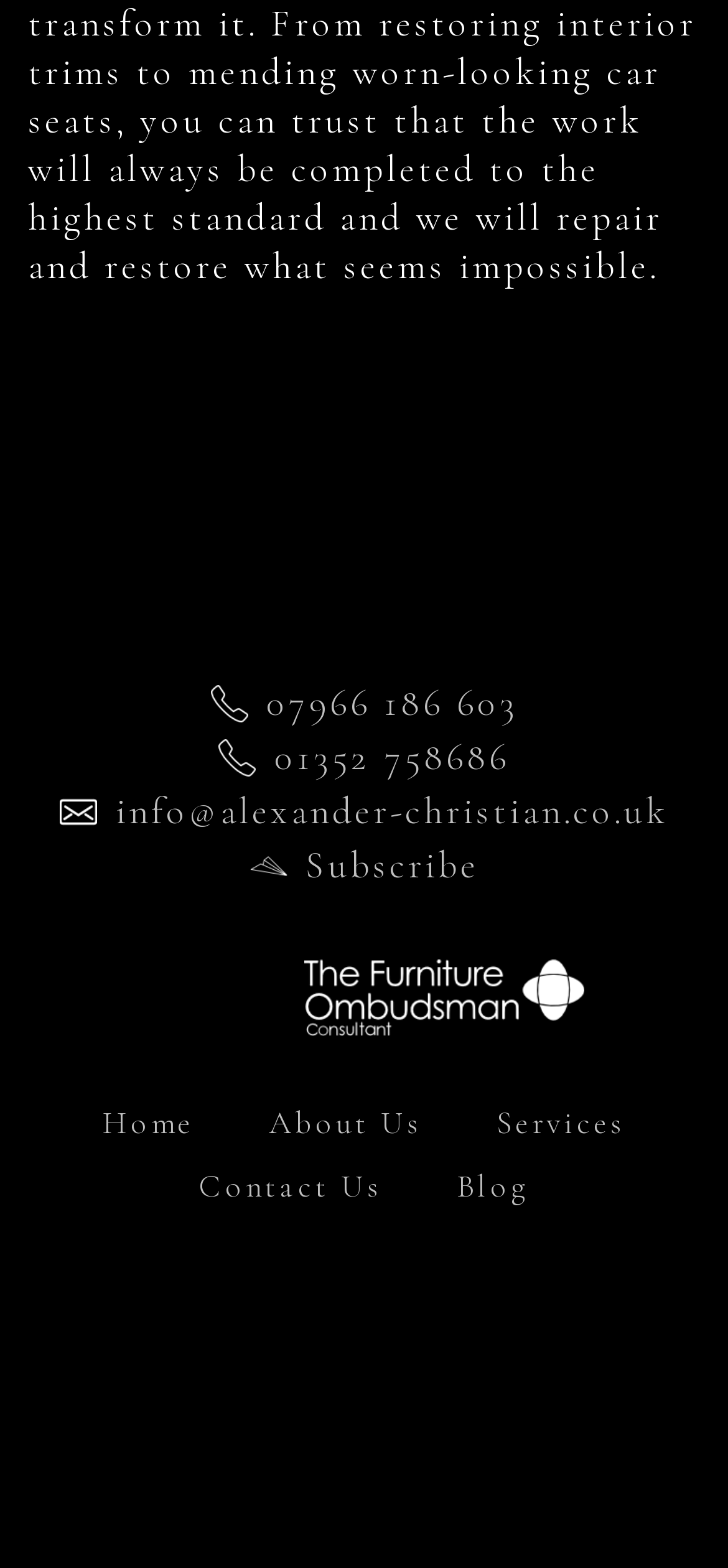What is the email address to contact Alexander Christian?
Utilize the image to construct a detailed and well-explained answer.

The email address can be found in the link element with the text 'Email Alexander Christian on info@alexander-christian.co.uk' which is located at the top of the webpage.